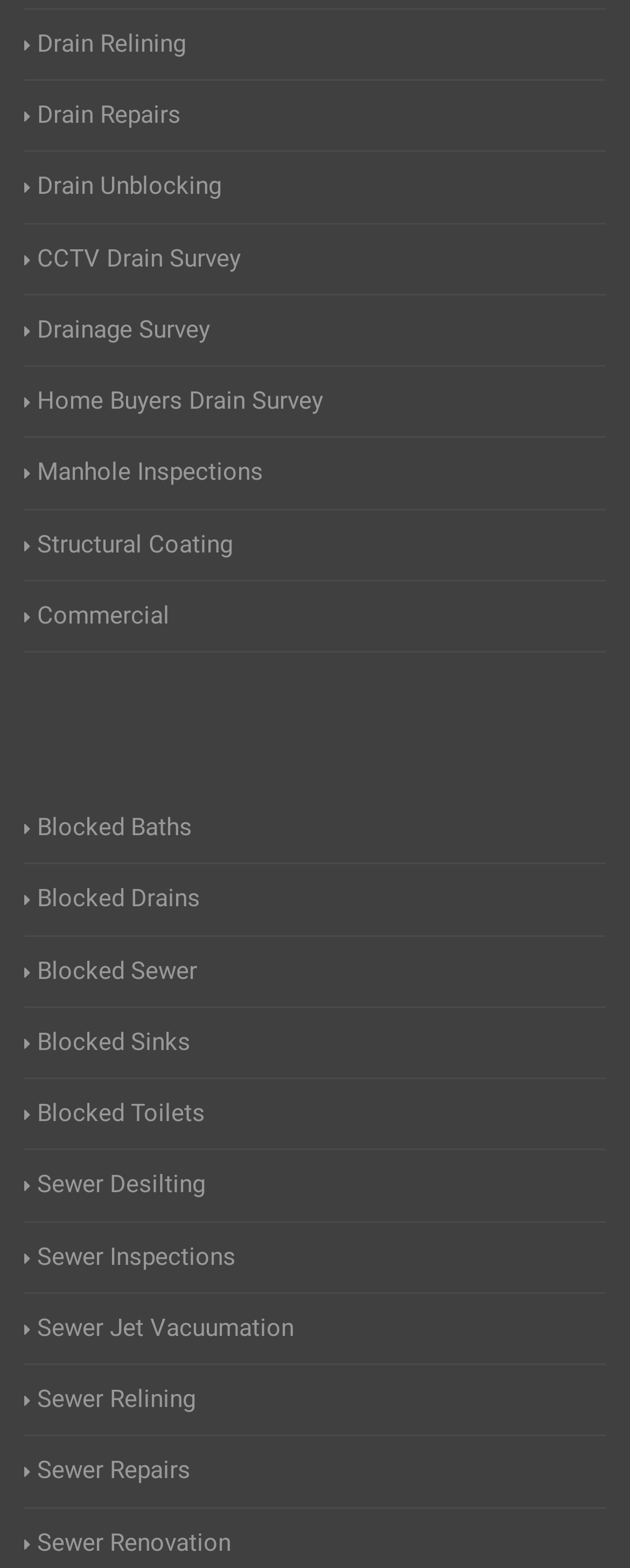What is the difference between Drainage Survey and Home Buyers Drain Survey?
Analyze the image and provide a thorough answer to the question.

The webpage lists both Drainage Survey and Home Buyers Drain Survey as separate services, but it does not provide a clear description of the differences between them. It can be inferred that Home Buyers Drain Survey might be a specialized service for home buyers, but the exact difference is unclear.